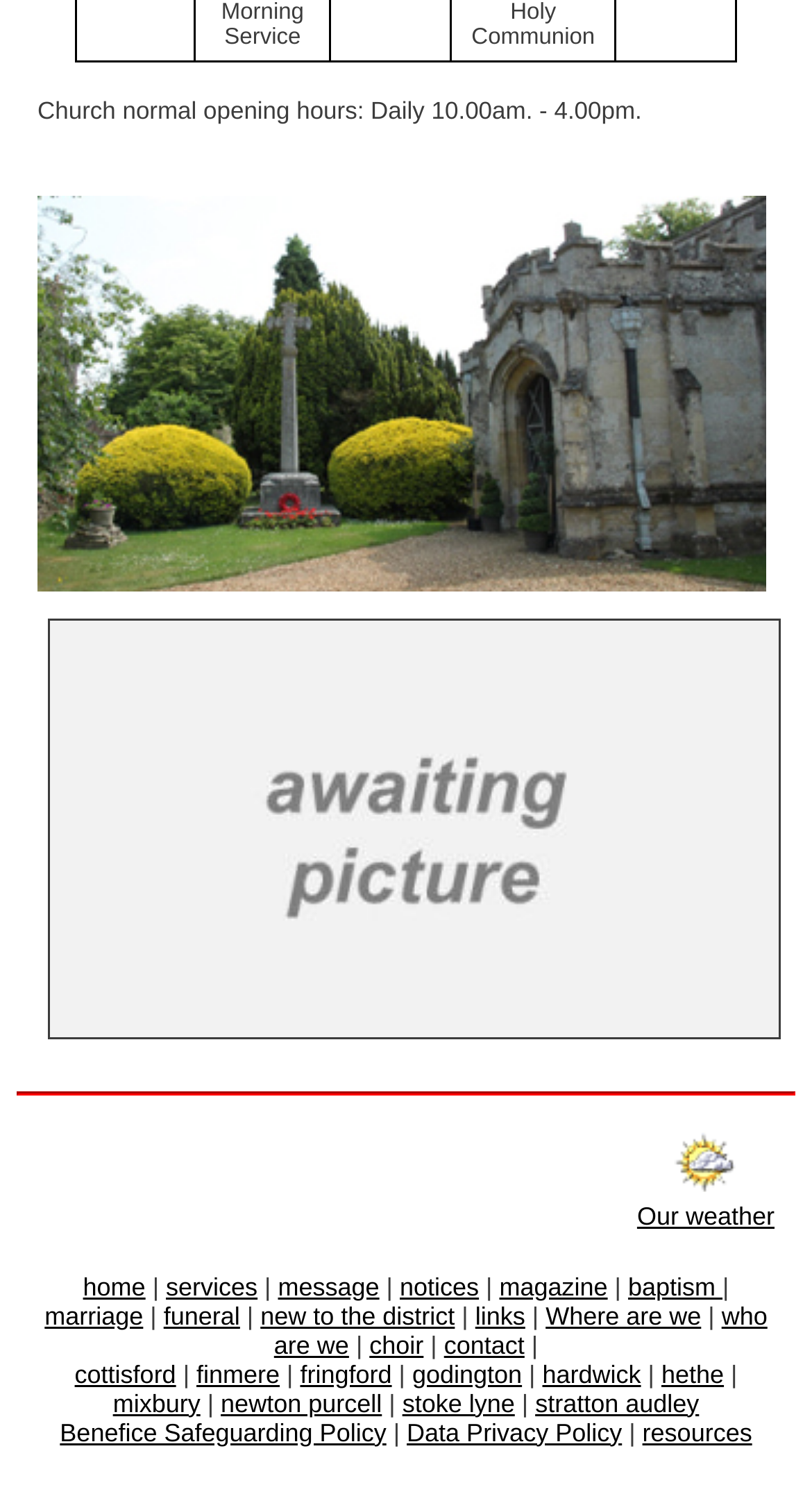How many images are there on the webpage?
Based on the visual, give a brief answer using one word or a short phrase.

3